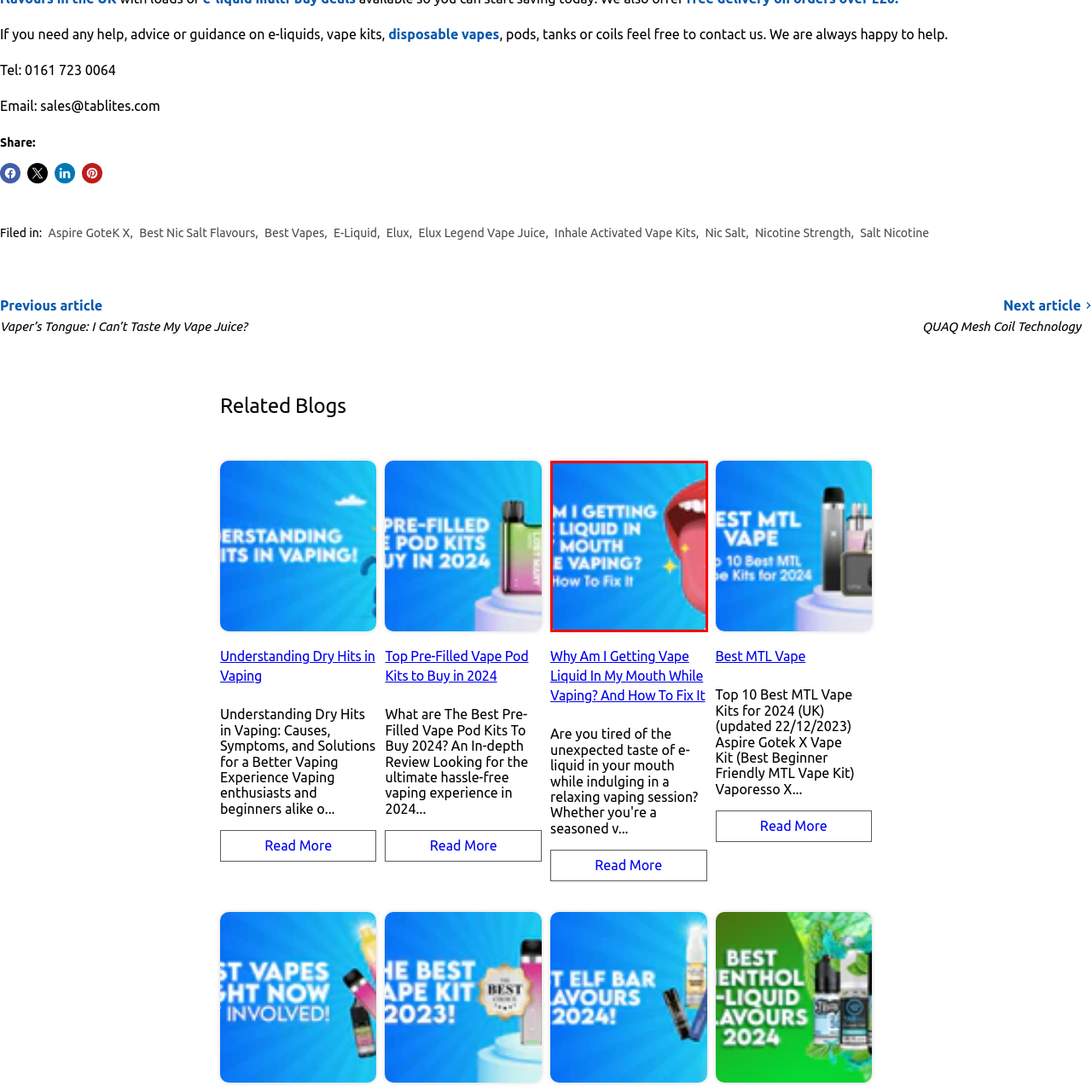Examine the area surrounded by the red box and describe it in detail.

This image features a vibrant blue background with a bold, eye-catching graphic of an open mouth, illustrating a tongue and teeth. Prominently displayed is the text: "Why Am I Getting Vape Liquid In My Mouth While Vaping?" followed by "How To Fix It" in a colorful, playful font. The image is designed to attract the attention of vaping enthusiasts who may be experiencing issues with e-liquid, suggesting that the source is informative content aimed at providing solutions for common vaping problems. The overall design is engaging and is likely to encourage viewers to read more about the subject.